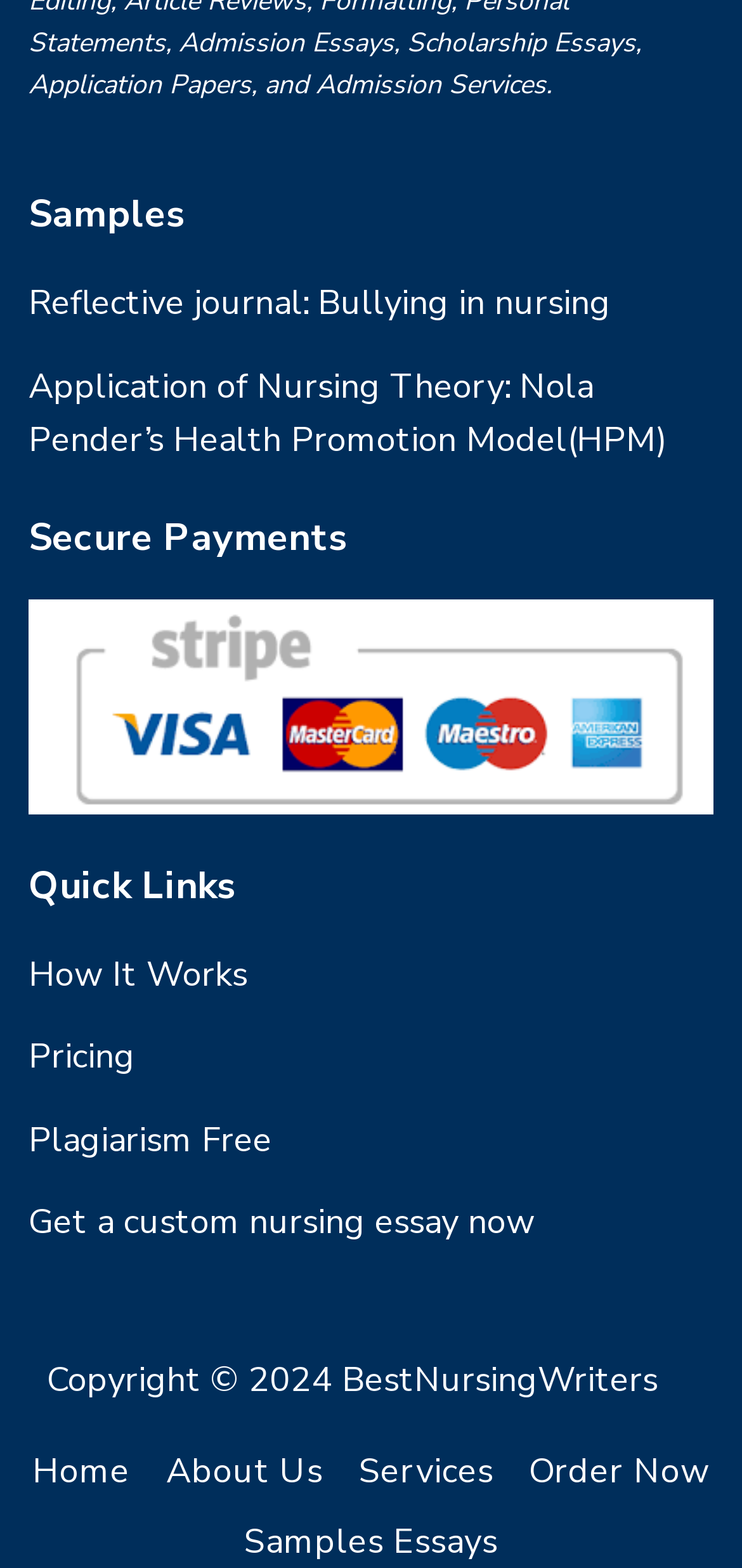Look at the image and give a detailed response to the following question: What are the three main sections on this webpage?

The webpage is divided into three main sections, each with a heading: 'Samples' which lists some sample essays, 'Secure Payments' which seems to be a call-to-action to order an essay, and 'Quick Links' which provides links to other important pages on the website.